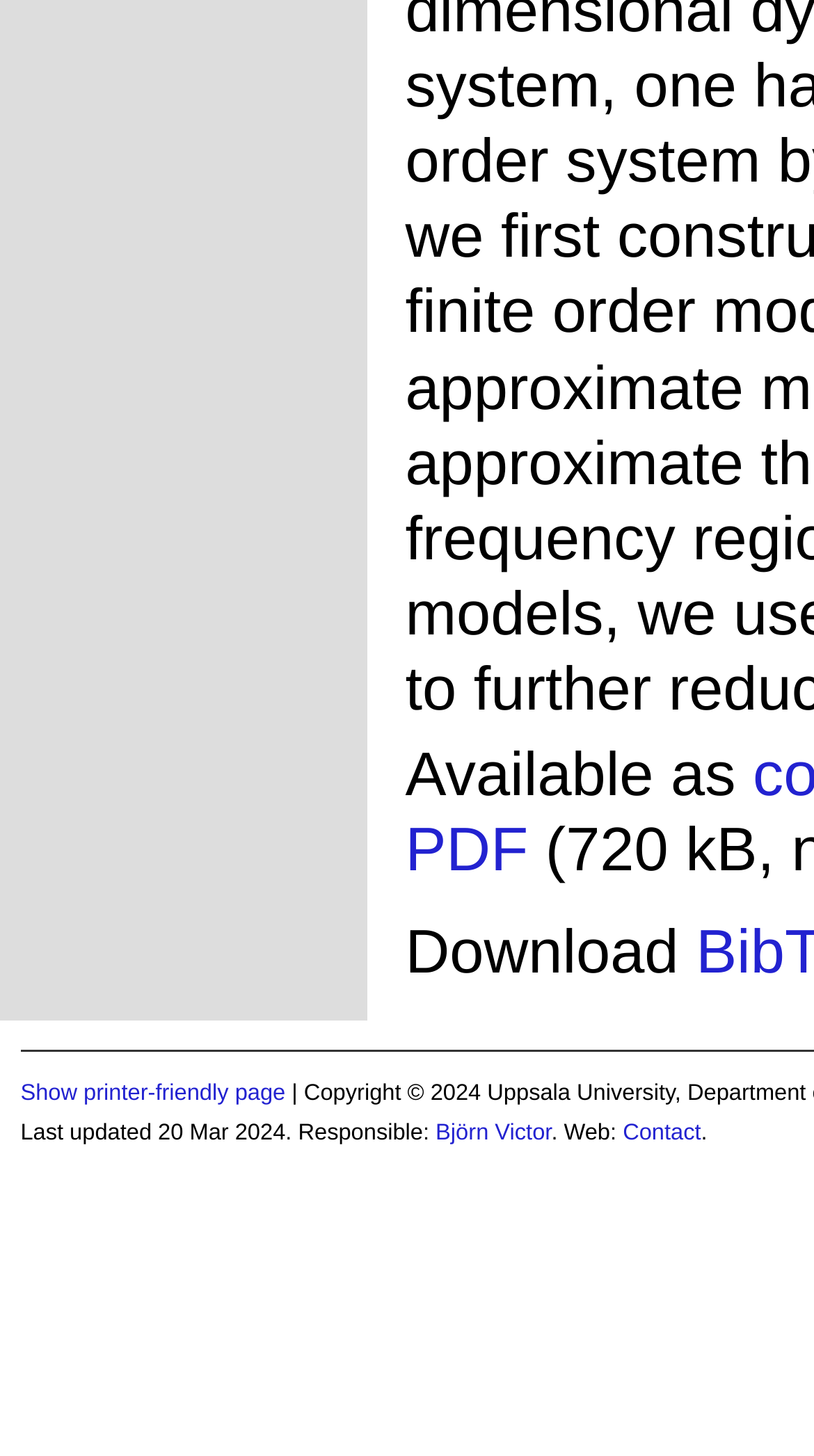Provide your answer in one word or a succinct phrase for the question: 
What is the purpose of the 'Show printer-friendly page' link?

To show a printer-friendly page